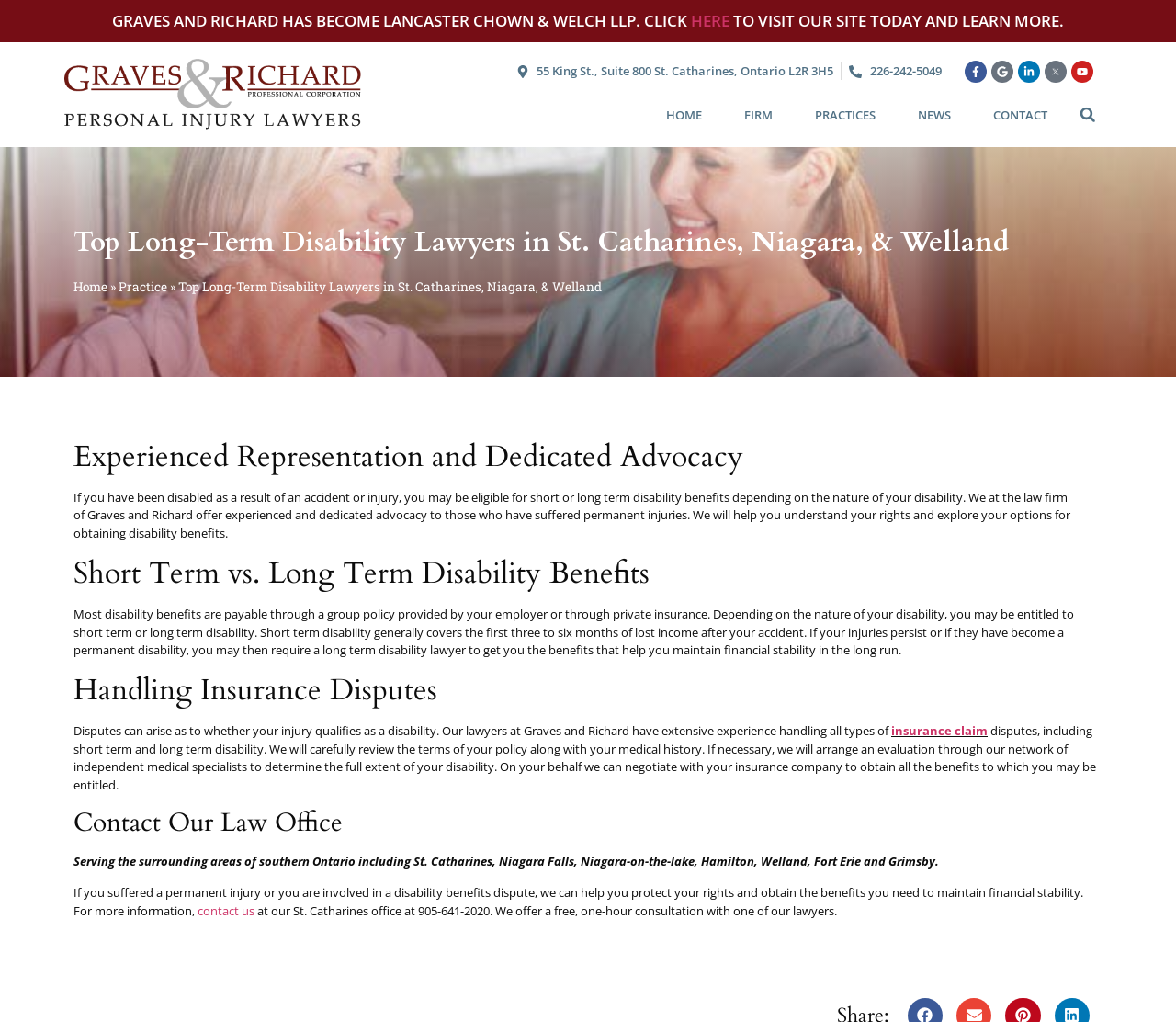What is the name of the law firm?
Make sure to answer the question with a detailed and comprehensive explanation.

I found the answer by looking at the top of the webpage, where it says 'GRAVES AND RICHARD HAS BECOME LANCASTER CHOWN & WELCH LLP.' This indicates that the law firm's name is Graves and Richard.